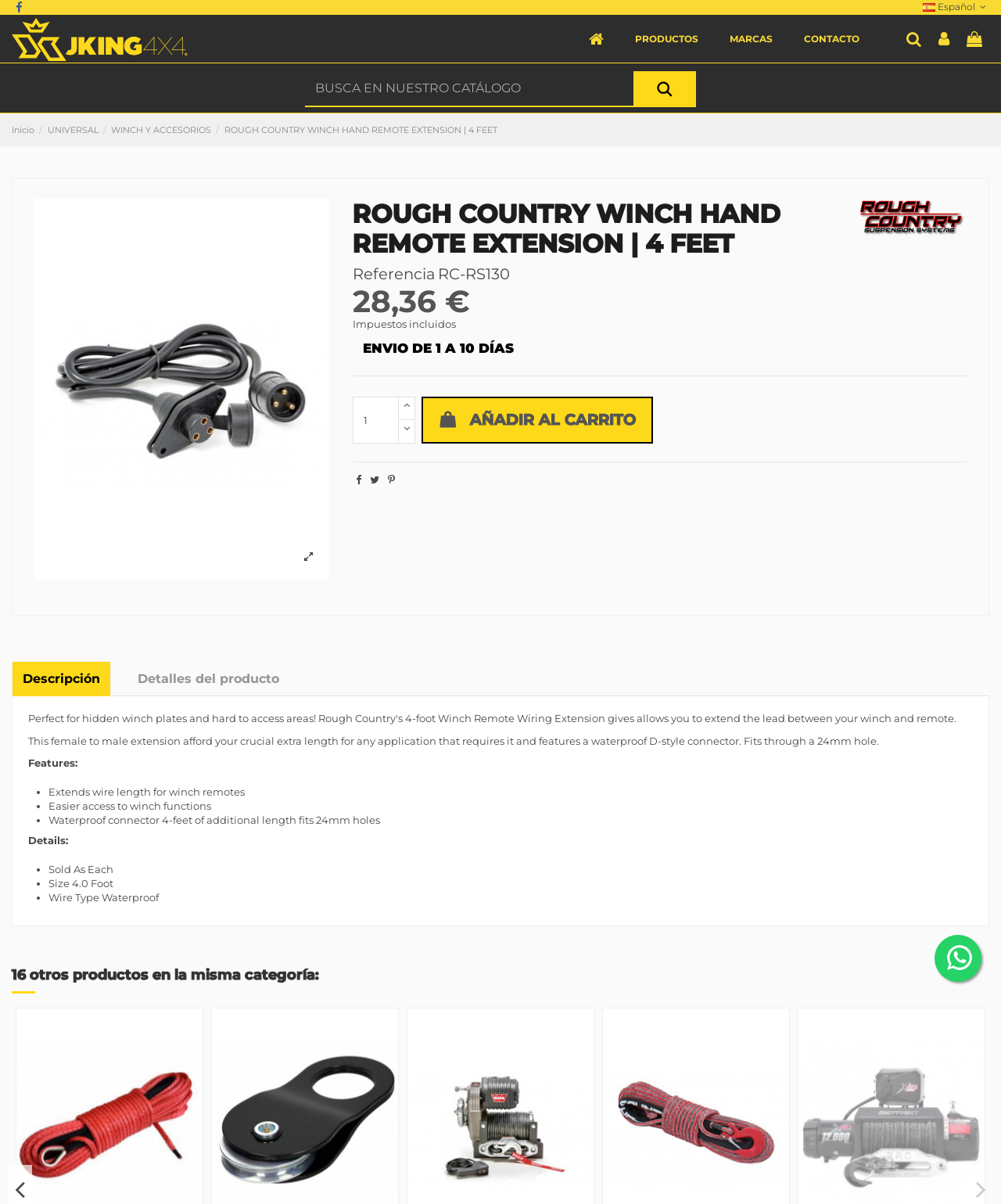Determine the main heading of the webpage and generate its text.

ROUGH COUNTRY WINCH HAND REMOTE EXTENSION | 4 FEET